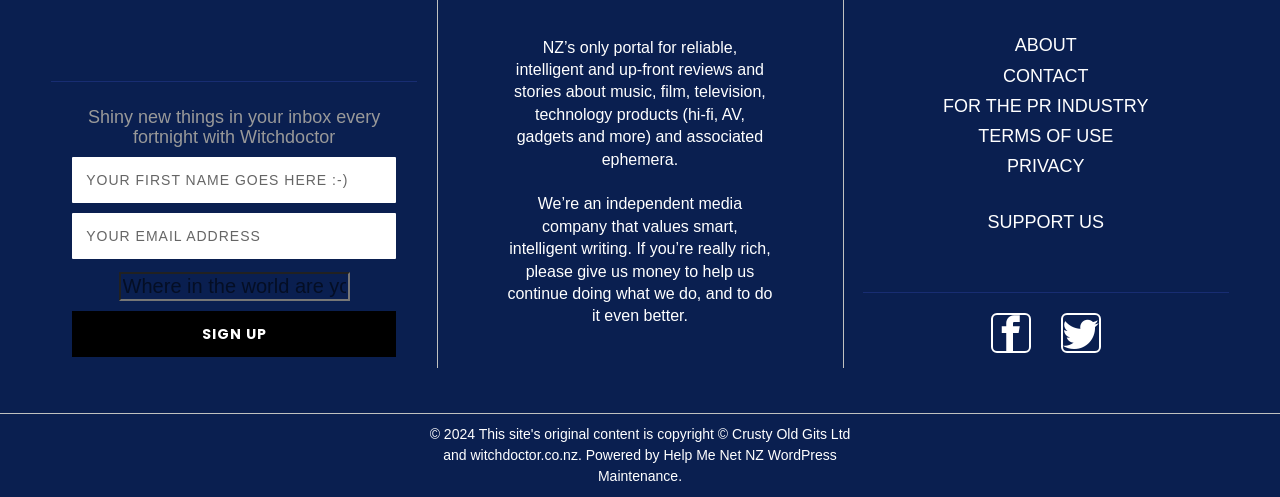What is the purpose of the textboxes?
Please answer the question with a detailed response using the information from the screenshot.

The textboxes are labeled as 'Your first name goes here :-)', 'Your email address', and 'Where in the world are you?' which suggests that they are meant to collect user information, likely for subscription or registration purposes.